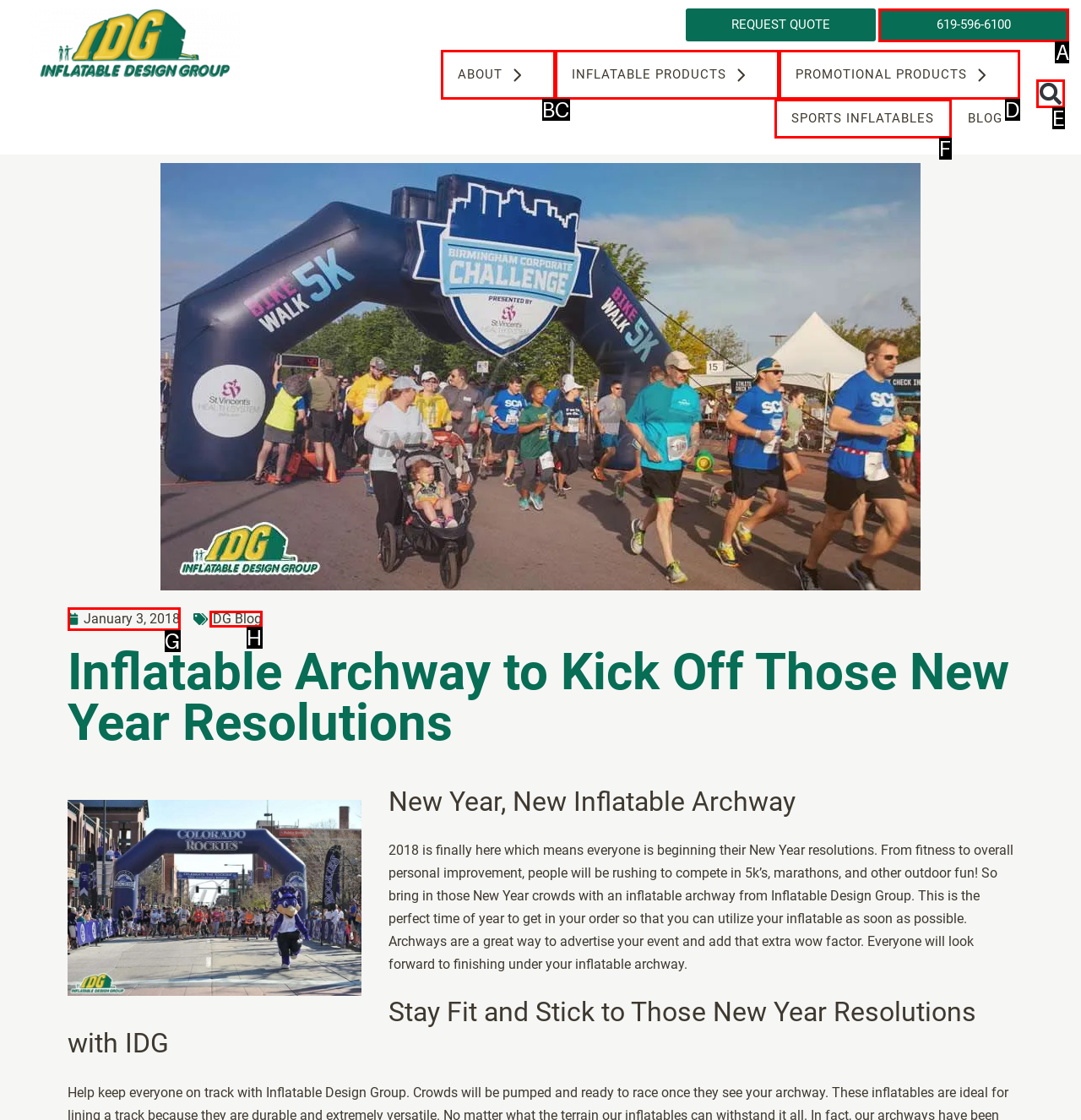Determine which HTML element should be clicked to carry out the following task: Call 619-596-6100 Respond with the letter of the appropriate option.

A